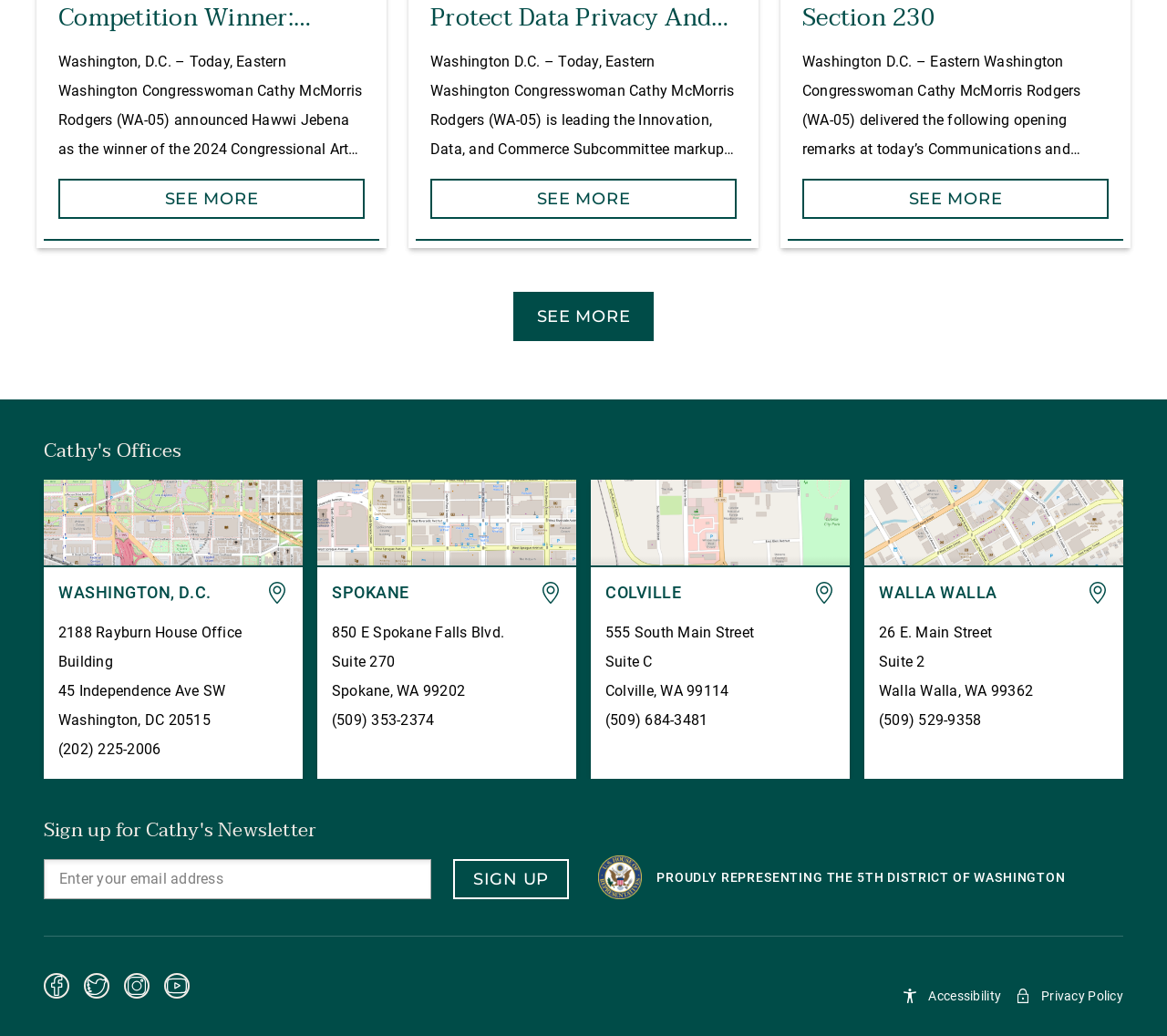Reply to the question below using a single word or brief phrase:
How many offices does Cathy have?

4